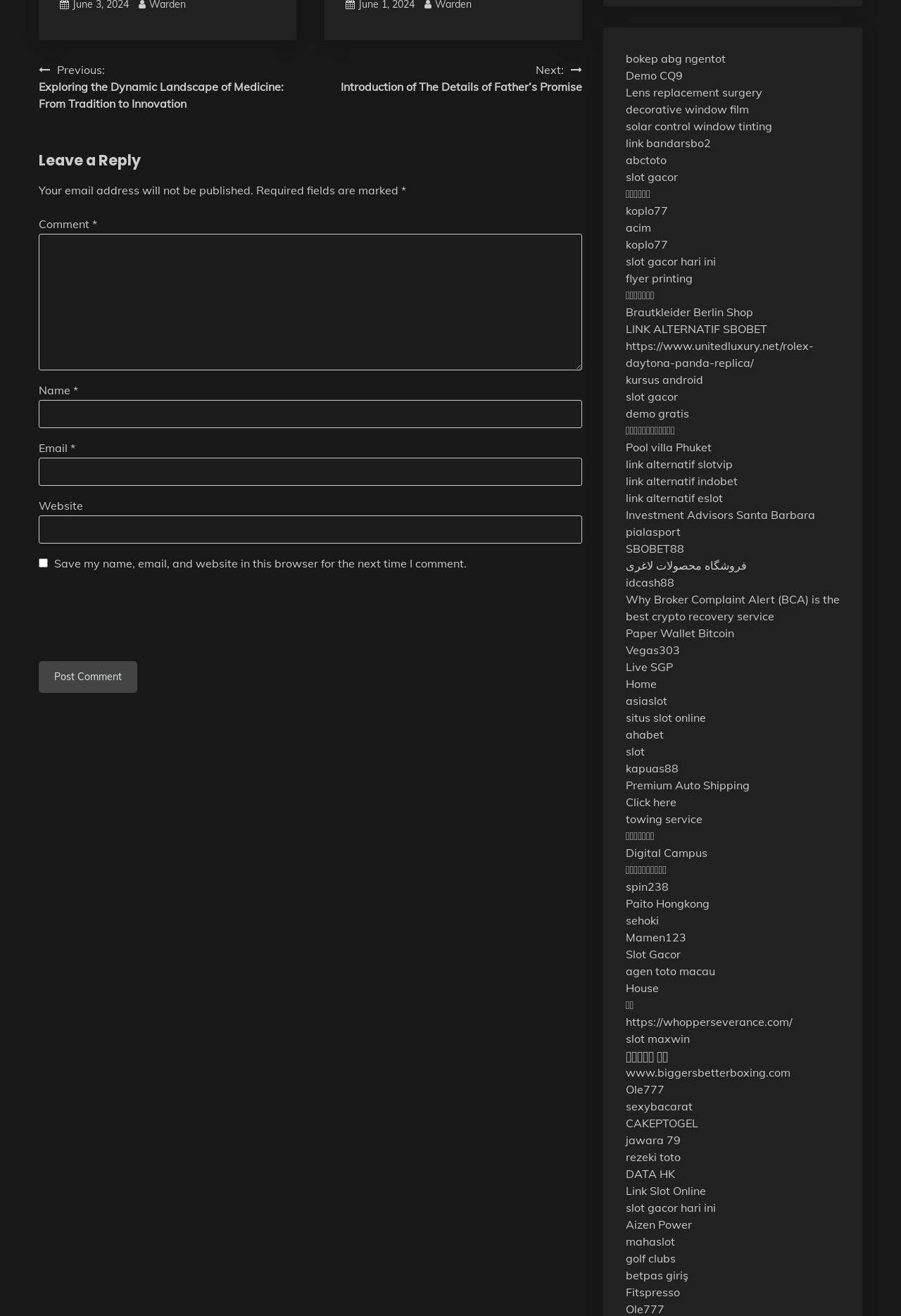Ascertain the bounding box coordinates for the UI element detailed here: "parent_node: Email * aria-describedby="email-notes" name="email"". The coordinates should be provided as [left, top, right, bottom] with each value being a float between 0 and 1.

[0.043, 0.348, 0.646, 0.369]